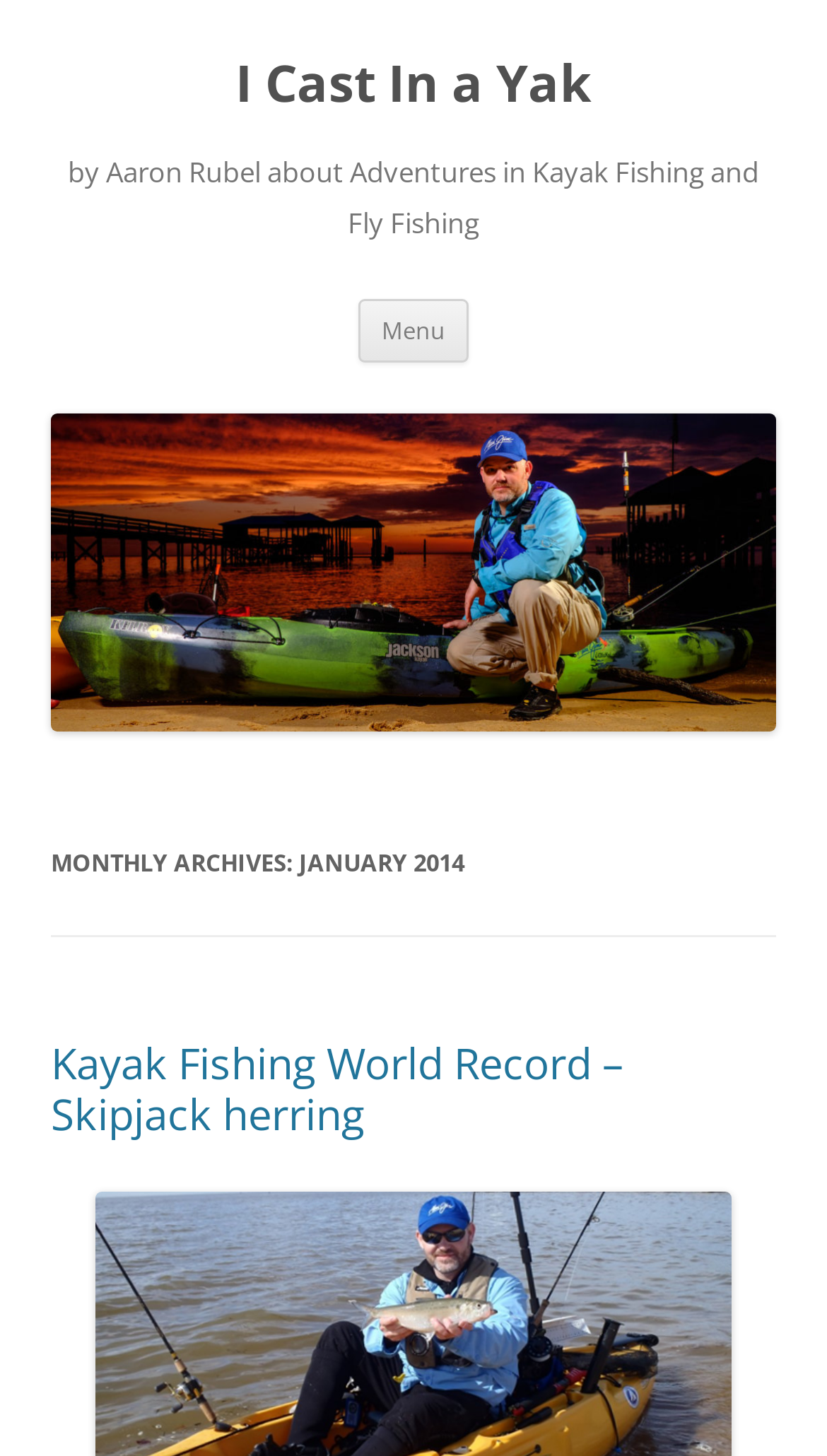Predict the bounding box coordinates of the UI element that matches this description: "Menu". The coordinates should be in the format [left, top, right, bottom] with each value between 0 and 1.

[0.433, 0.205, 0.567, 0.248]